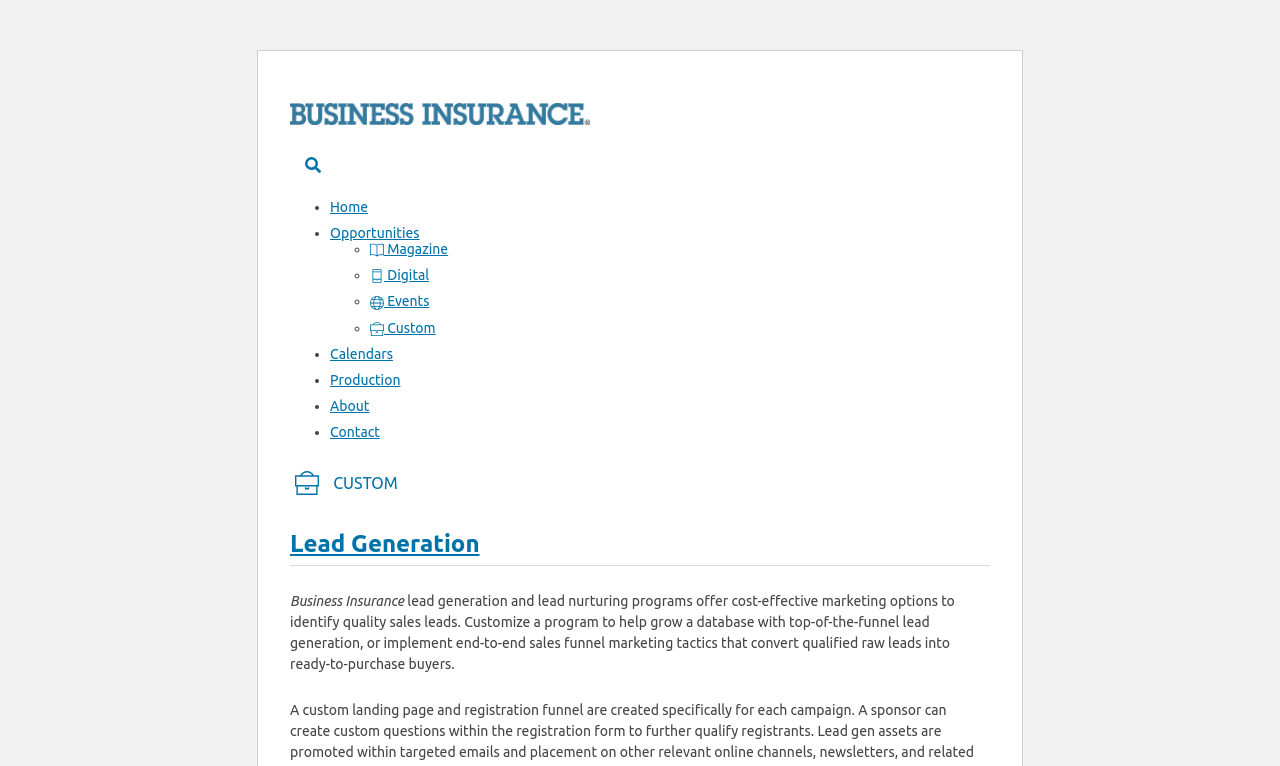Show the bounding box coordinates of the region that should be clicked to follow the instruction: "Contact us."

[0.258, 0.554, 0.297, 0.575]